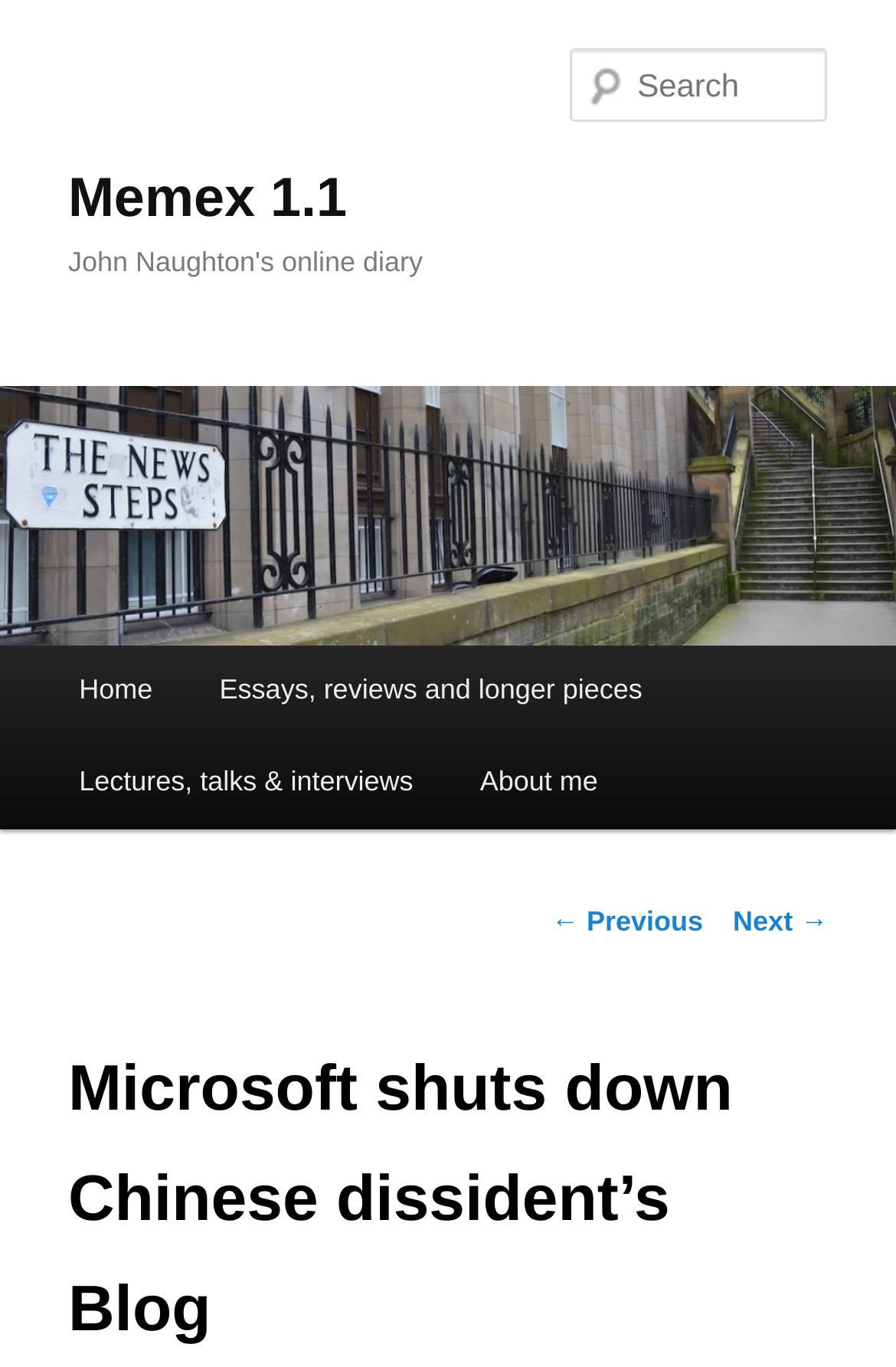Identify the coordinates of the bounding box for the element described below: "parent_node: Search name="s" placeholder="Search"". Return the coordinates as four float numbers between 0 and 1: [left, top, right, bottom].

[0.637, 0.036, 0.924, 0.089]